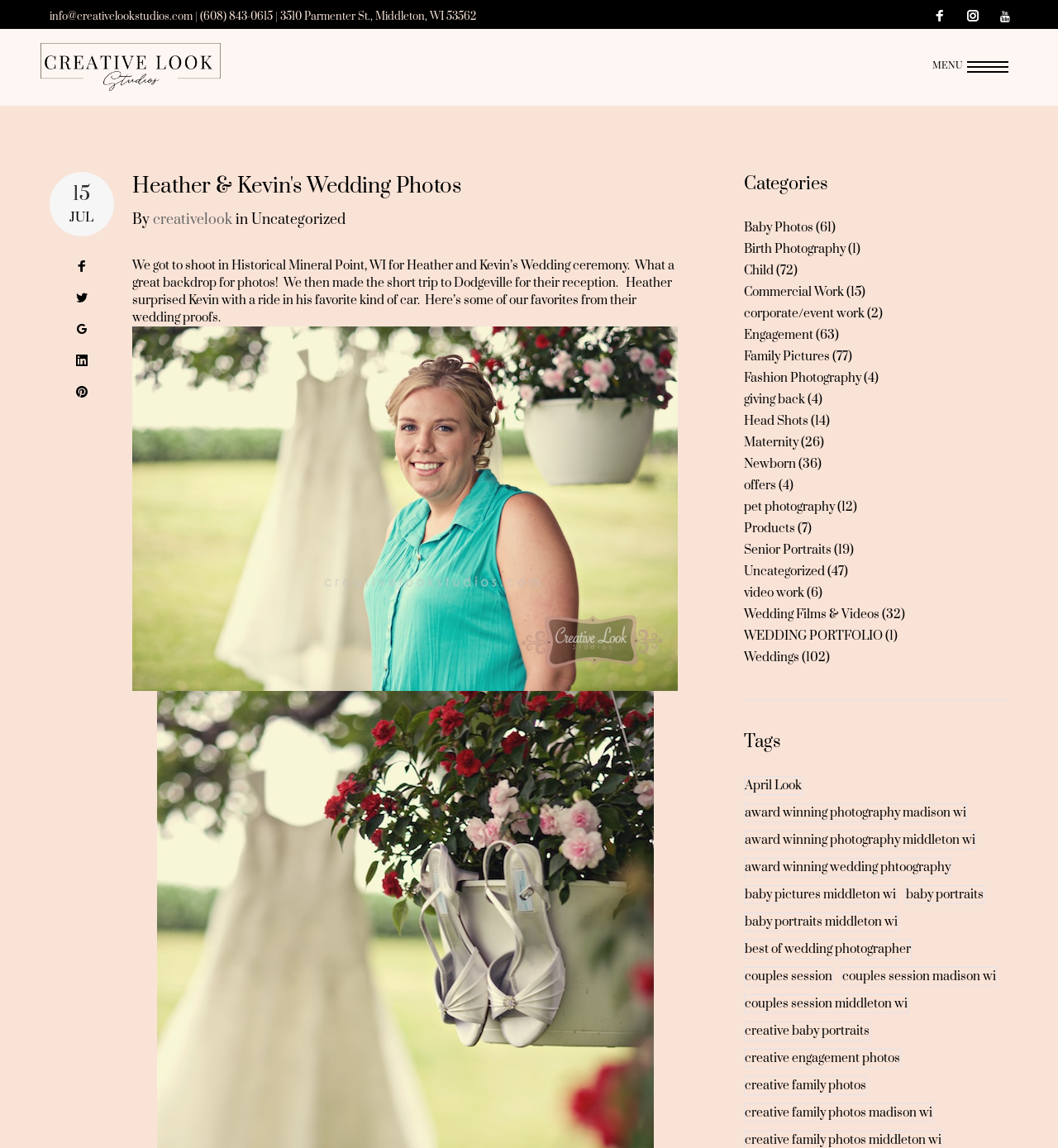What is the contact email of Creative Look Studios?
Refer to the image and provide a one-word or short phrase answer.

info@creativelookstudios.com